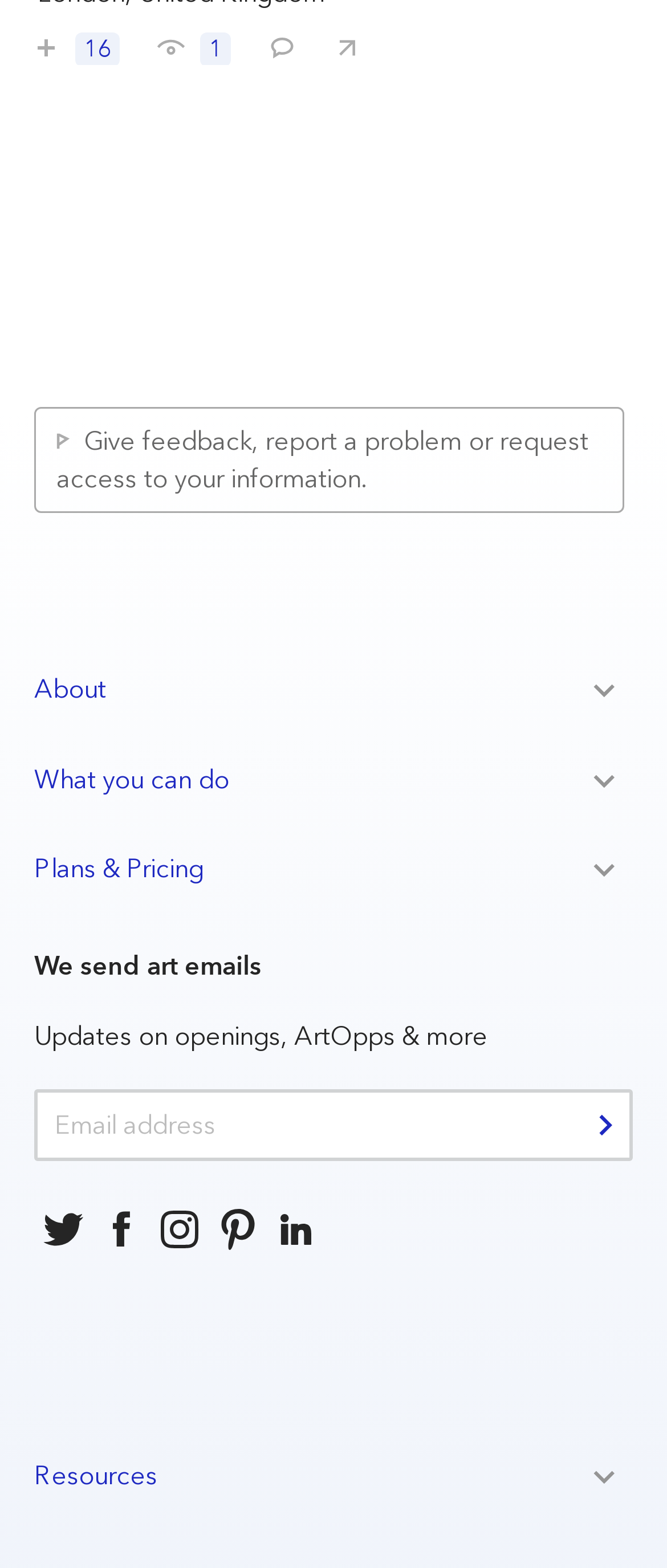What can be done with the art exhibition?
Provide a fully detailed and comprehensive answer to the question.

The buttons and links at the top of the webpage indicate that users can save the exhibition, comment on it, or share it with their friends.